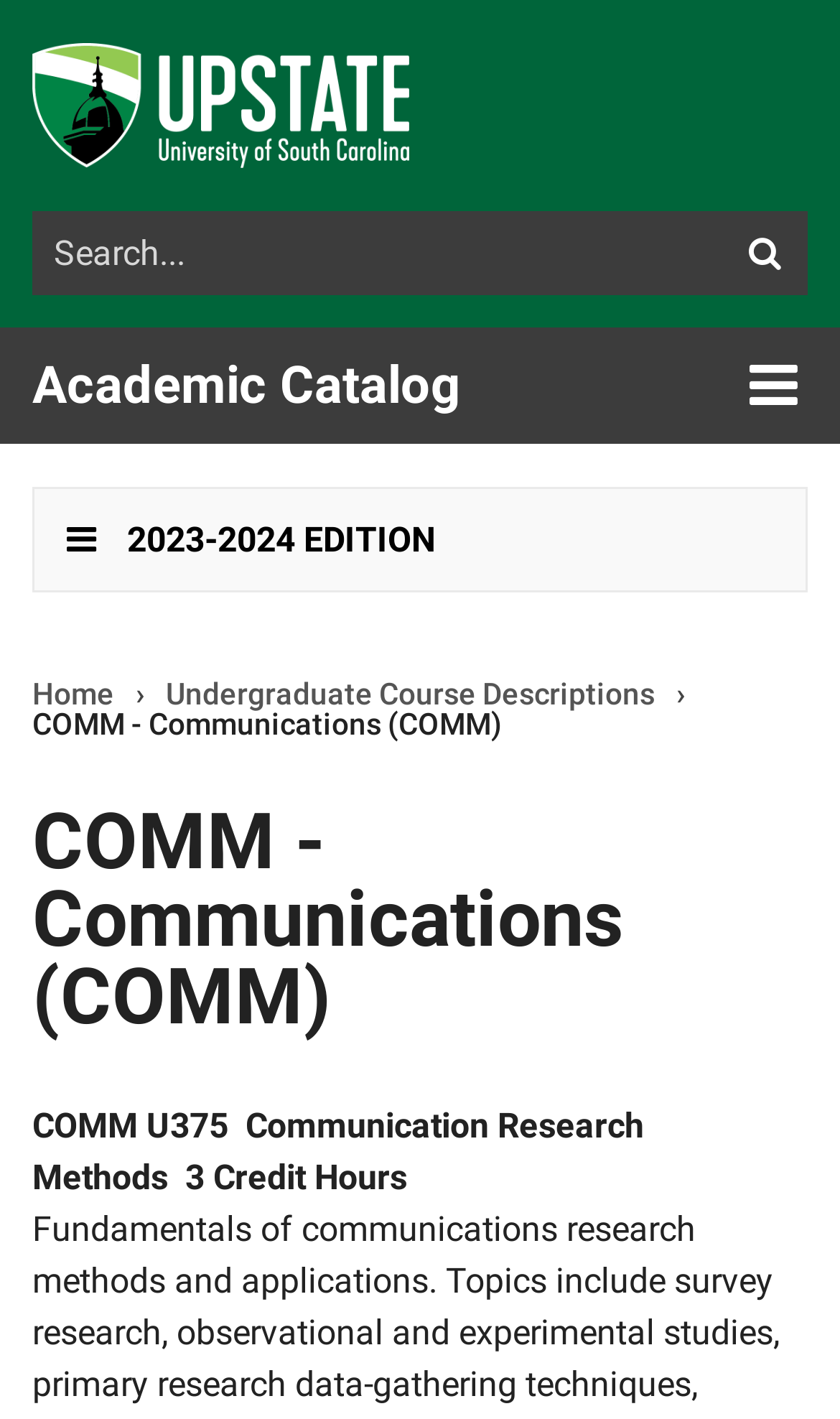Please respond to the question with a concise word or phrase:
How many credit hours is the course?

3 Credit Hours